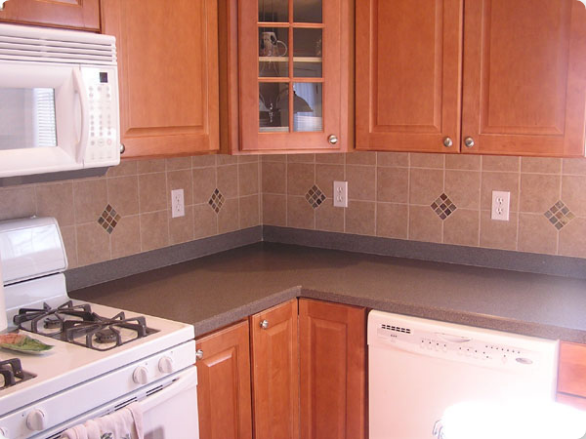Respond with a single word or phrase for the following question: 
What is the location of the kitchen?

Hudson, Ohio